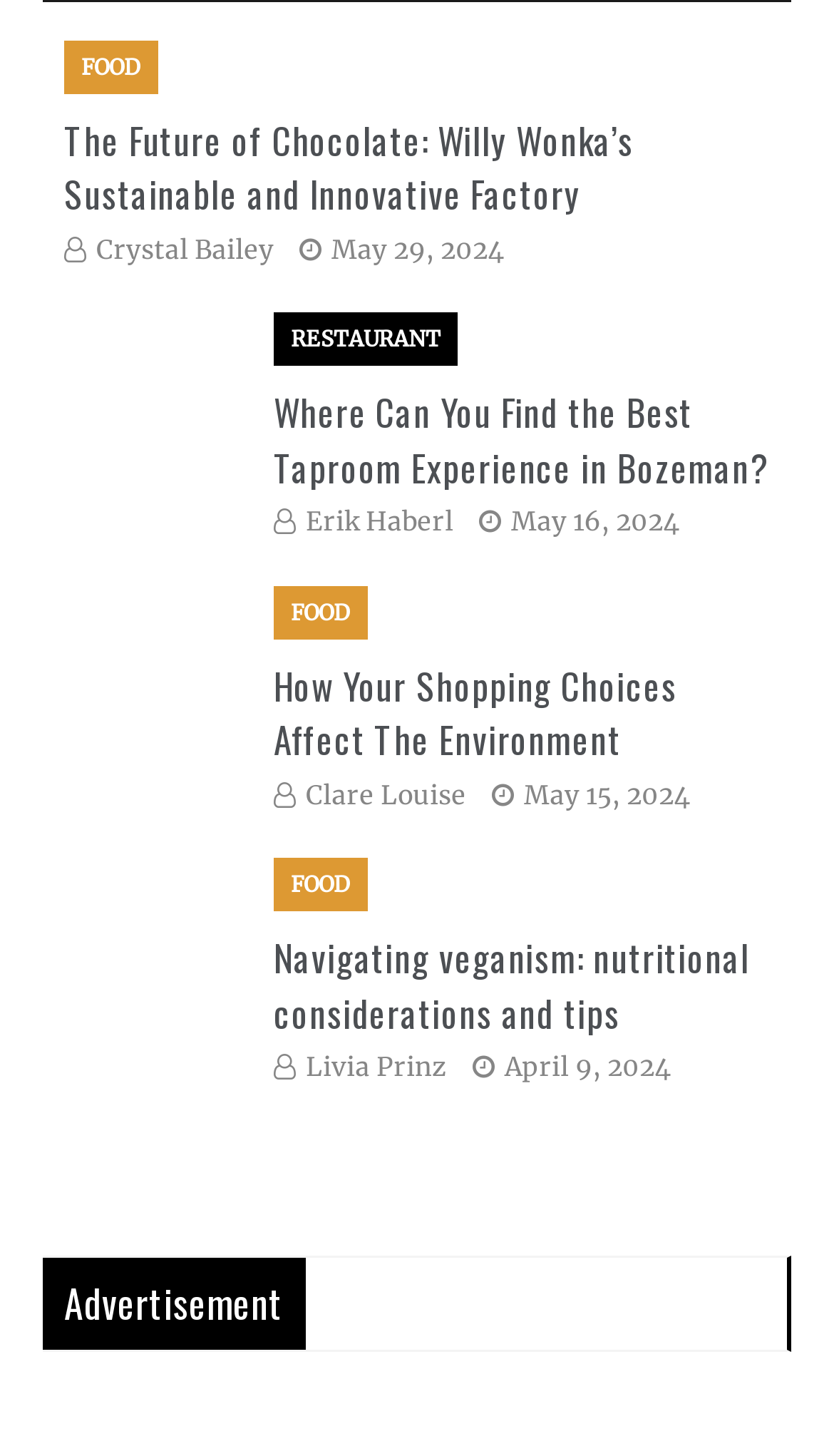Using the details from the image, please elaborate on the following question: What is the category of the article 'The Future of Chocolate: Willy Wonka’s Sustainable and Innovative Factory'?

The article 'The Future of Chocolate: Willy Wonka’s Sustainable and Innovative Factory' has a link with the text 'FOOD' above it, indicating that it belongs to the FOOD category.